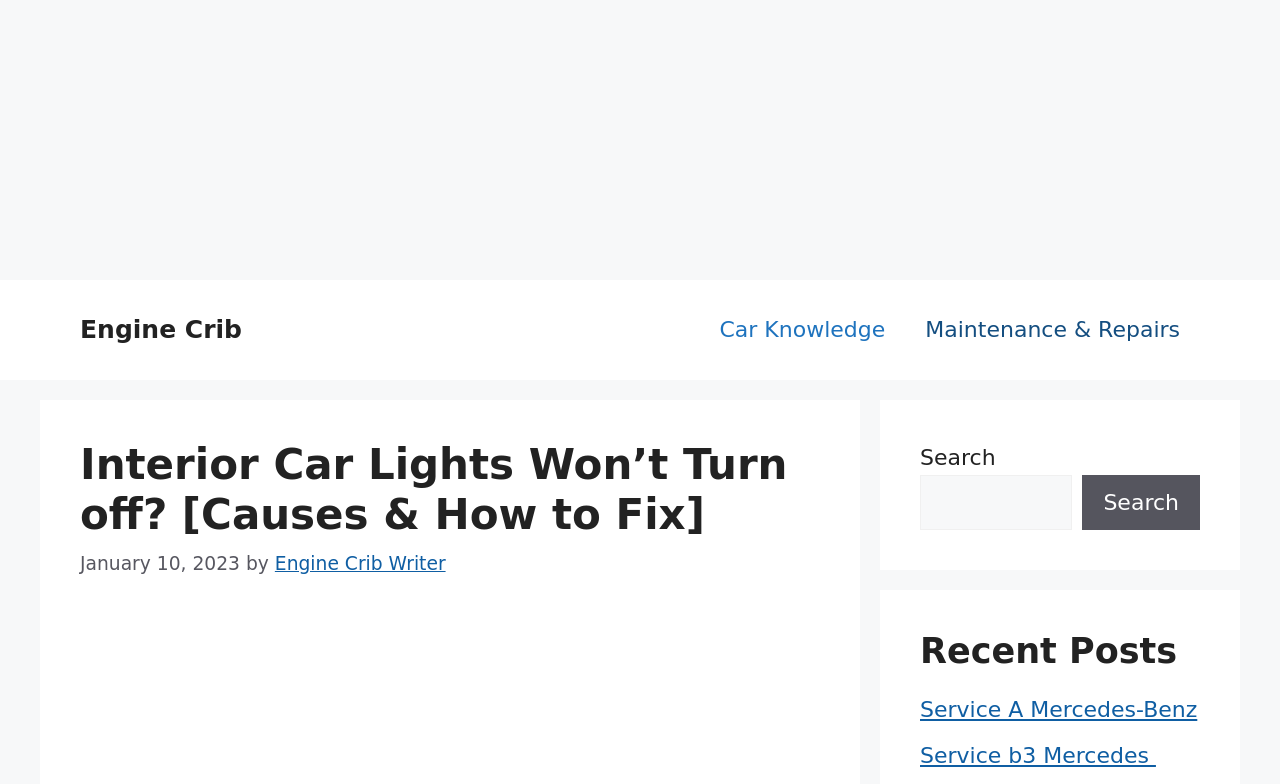Find and provide the bounding box coordinates for the UI element described with: "insurance exchange".

None